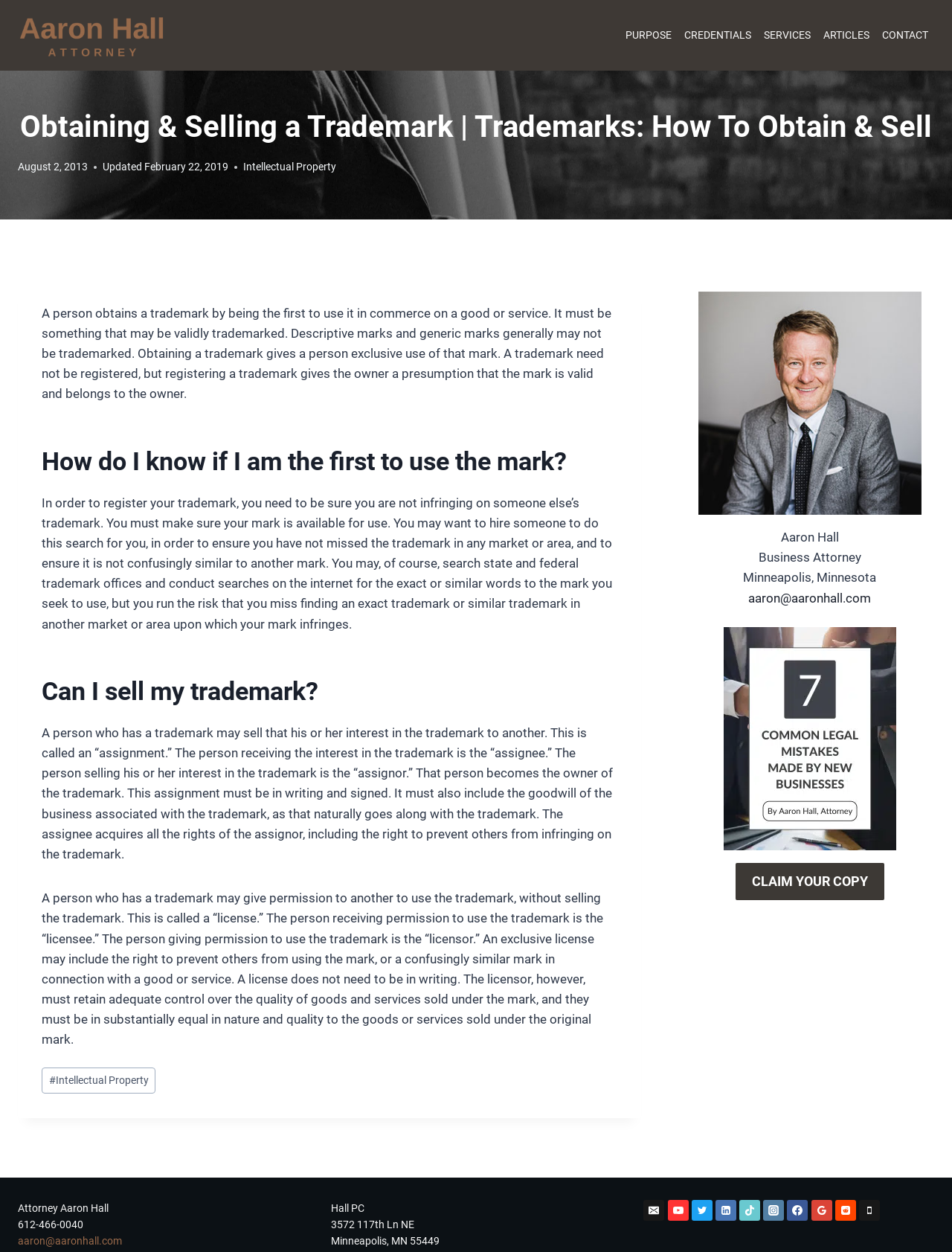Locate the bounding box coordinates of the region to be clicked to comply with the following instruction: "Click the 'Aaron Hall Attorney' link". The coordinates must be four float numbers between 0 and 1, in the form [left, top, right, bottom].

[0.019, 0.0, 0.175, 0.057]